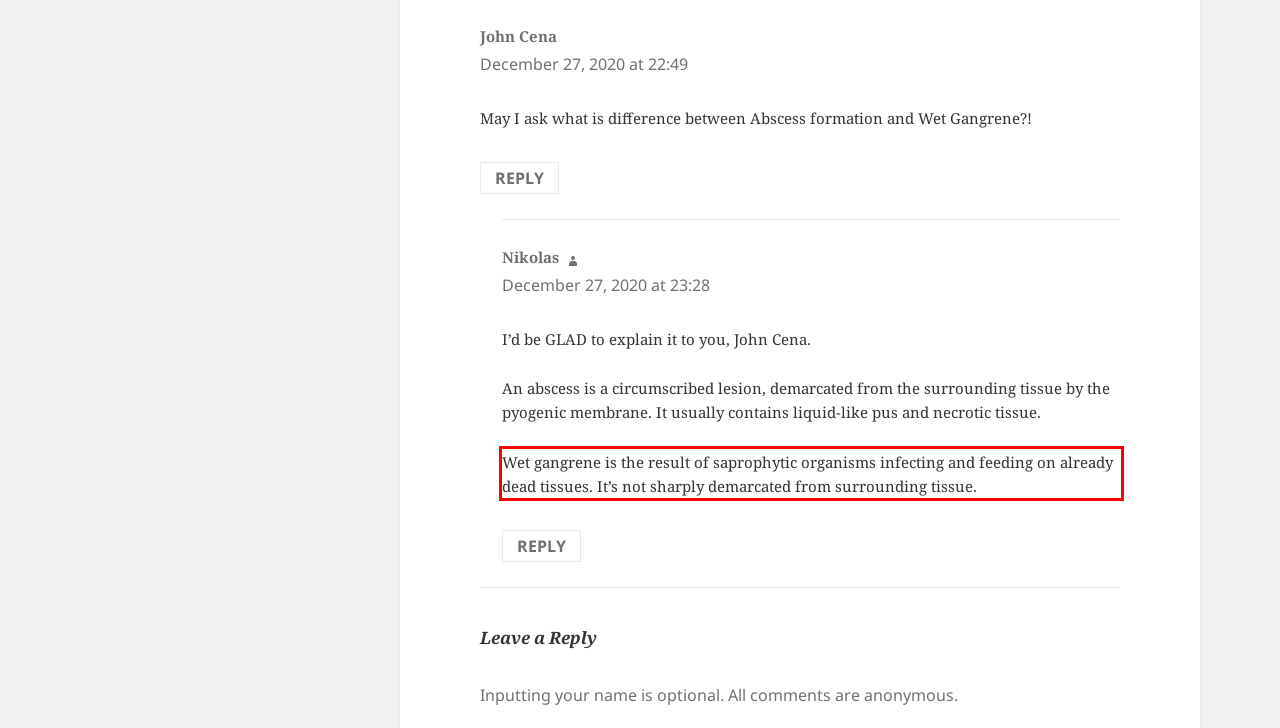Analyze the screenshot of the webpage that features a red bounding box and recognize the text content enclosed within this red bounding box.

Wet gangrene is the result of saprophytic organisms infecting and feeding on already dead tissues. It’s not sharply demarcated from surrounding tissue.